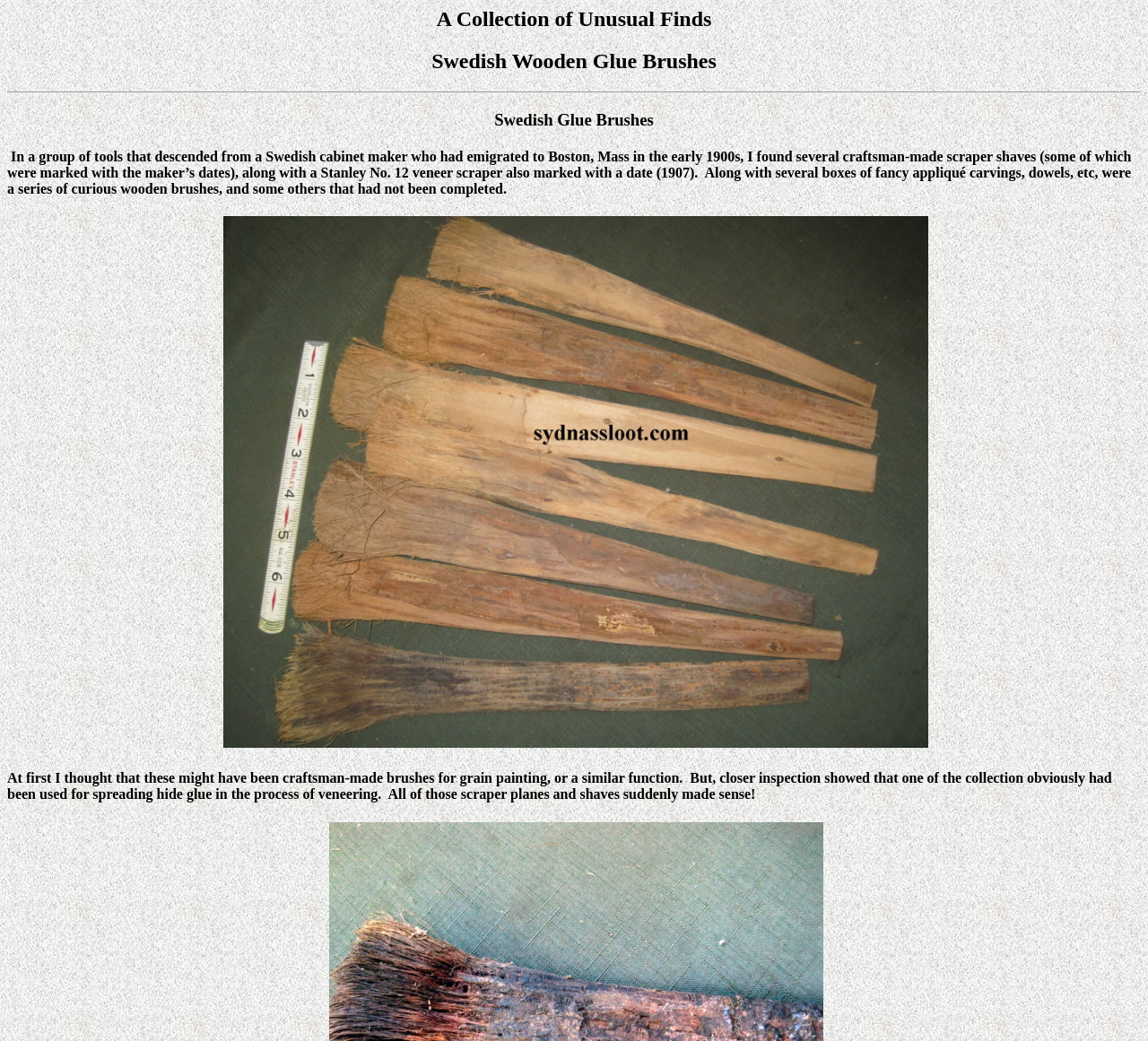Answer this question using a single word or a brief phrase:
What is the purpose of the wooden brushes?

Spreading hide glue